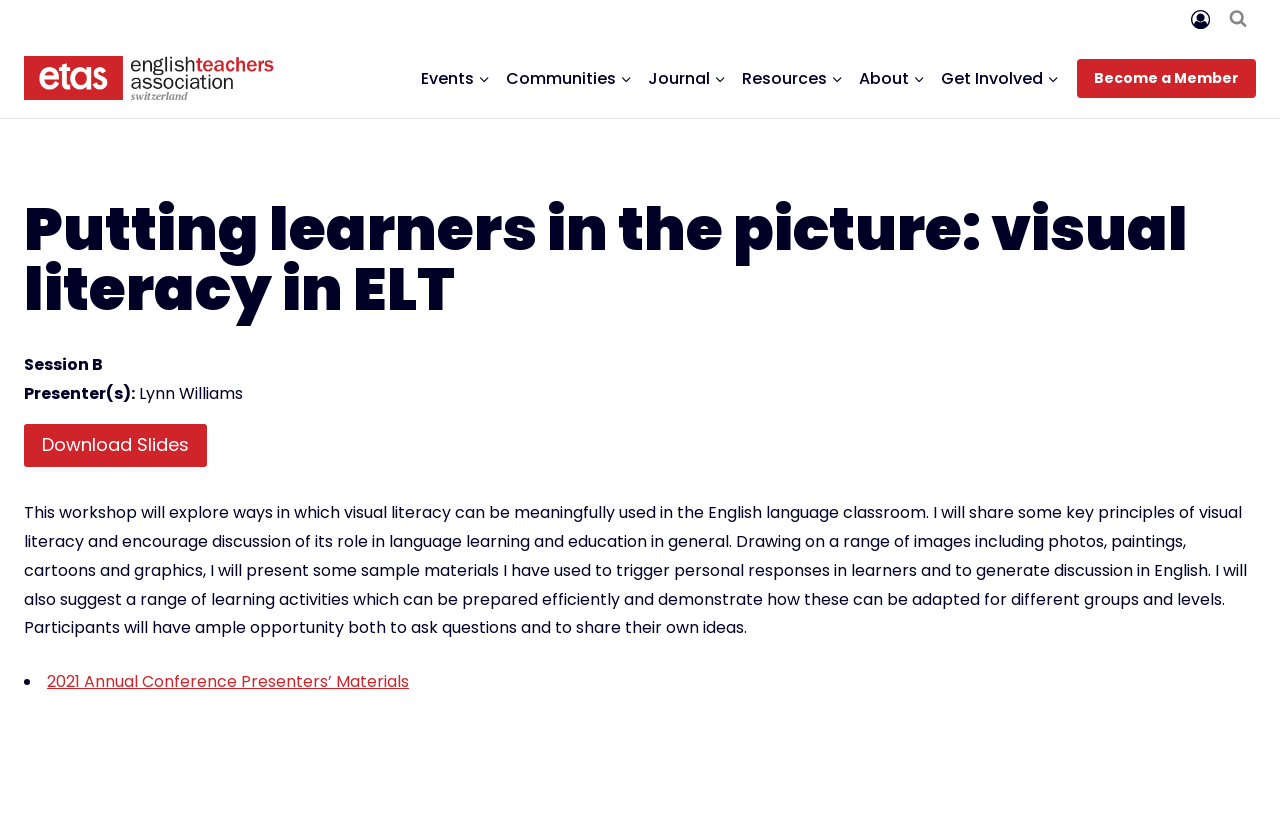Using the information shown in the image, answer the question with as much detail as possible: How many links are there in the primary navigation?

I counted the number of links in the primary navigation section, which includes links to 'Events', 'Communities', 'Journal', 'Resources', 'About', 'Get Involved', and found that there are 7 links in total.